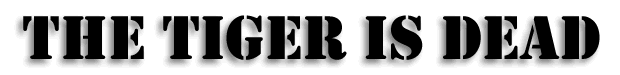What is the webpage dedicated to?
Use the image to give a comprehensive and detailed response to the question.

The webpage is dedicated to the biography of Bob Worthington, highlighting his extensive research and writing over a four-year period, which honors the stories of Guadalcanal veterans, paying tribute to their experiences around the 60th anniversary of the U.S. Marine Corps landing on Guadalcanal.